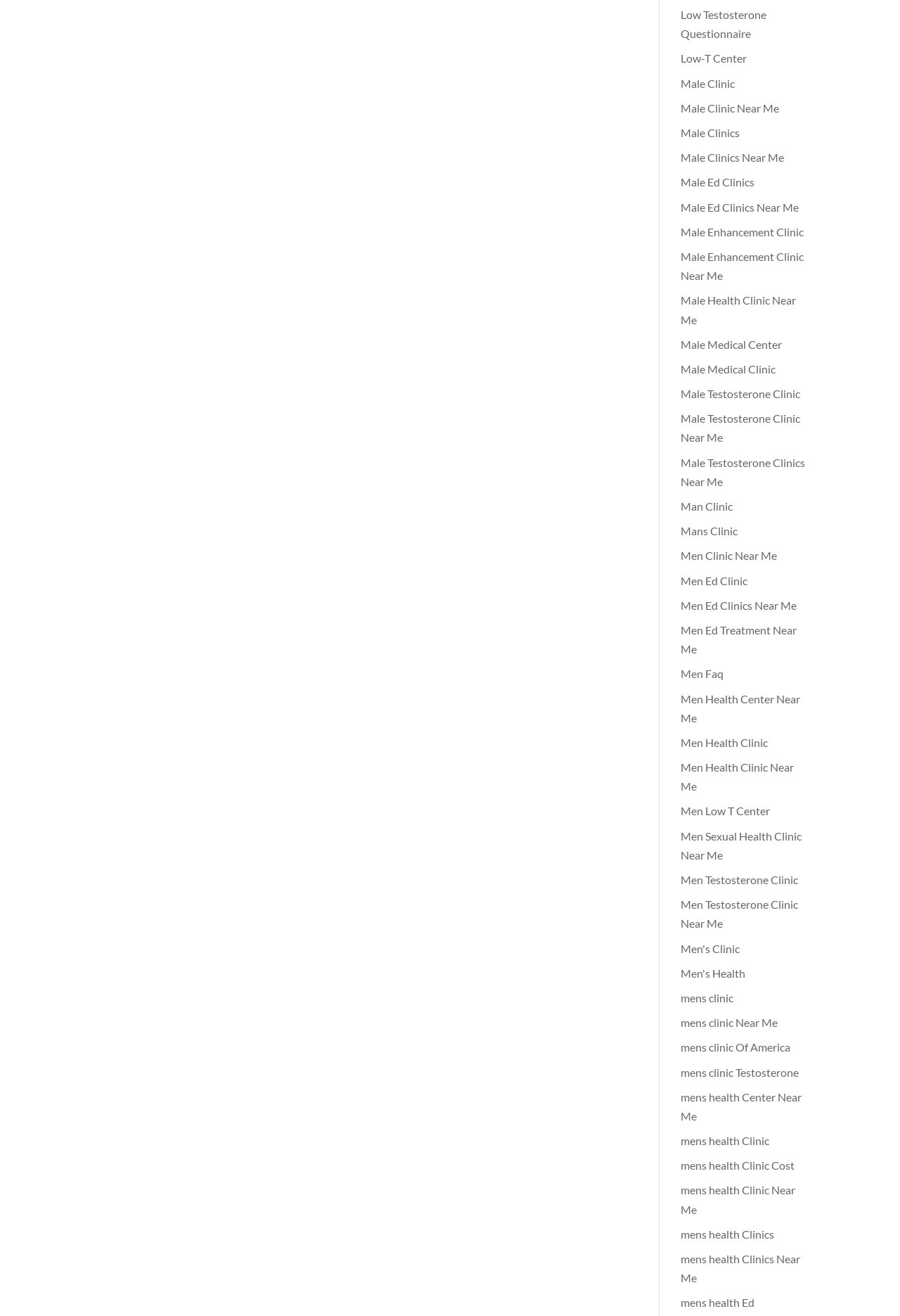Is there a link to a questionnaire on this webpage?
Based on the image content, provide your answer in one word or a short phrase.

Yes